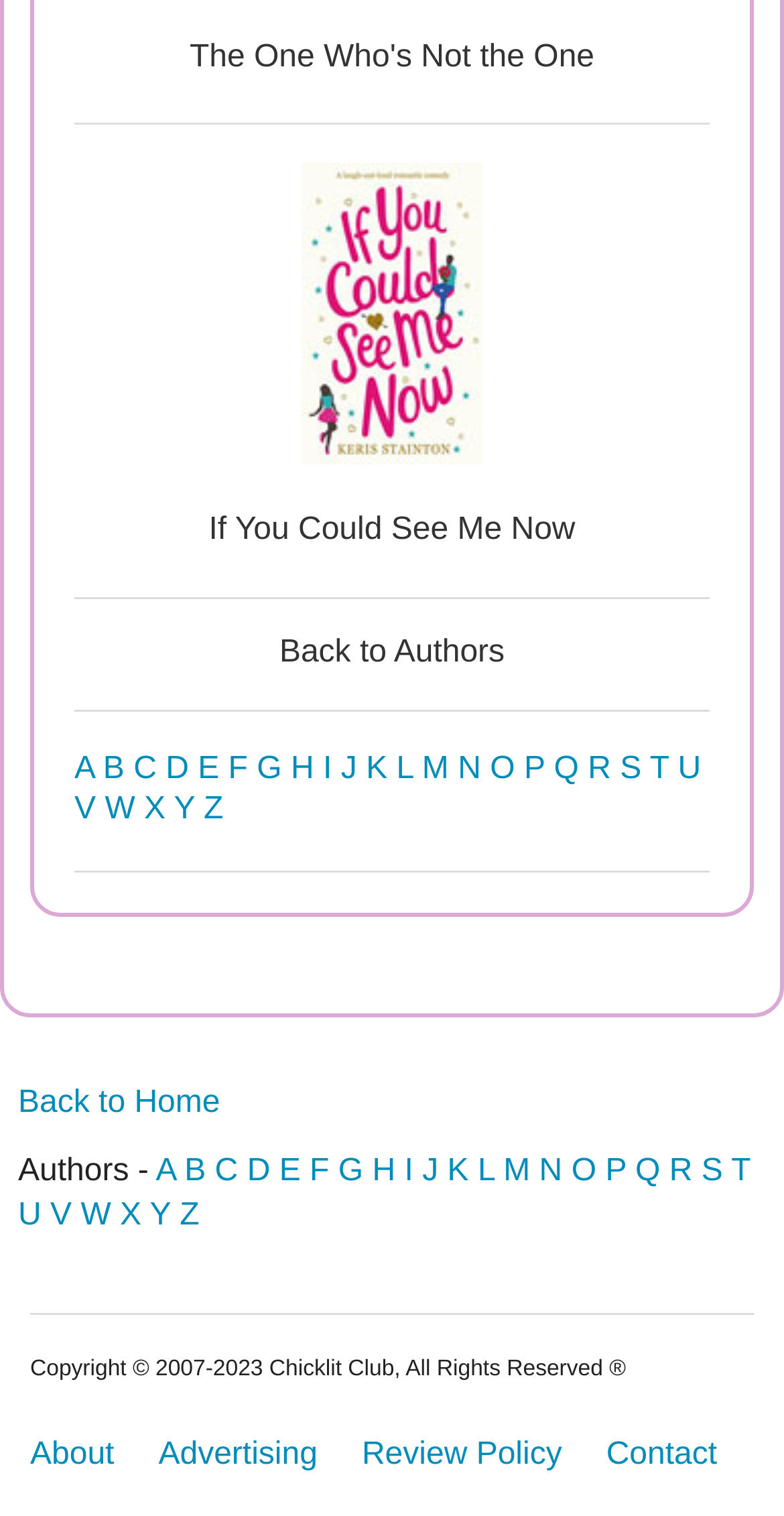Find the bounding box coordinates of the clickable area that will achieve the following instruction: "View the 'About' page".

[0.038, 0.943, 0.146, 0.977]